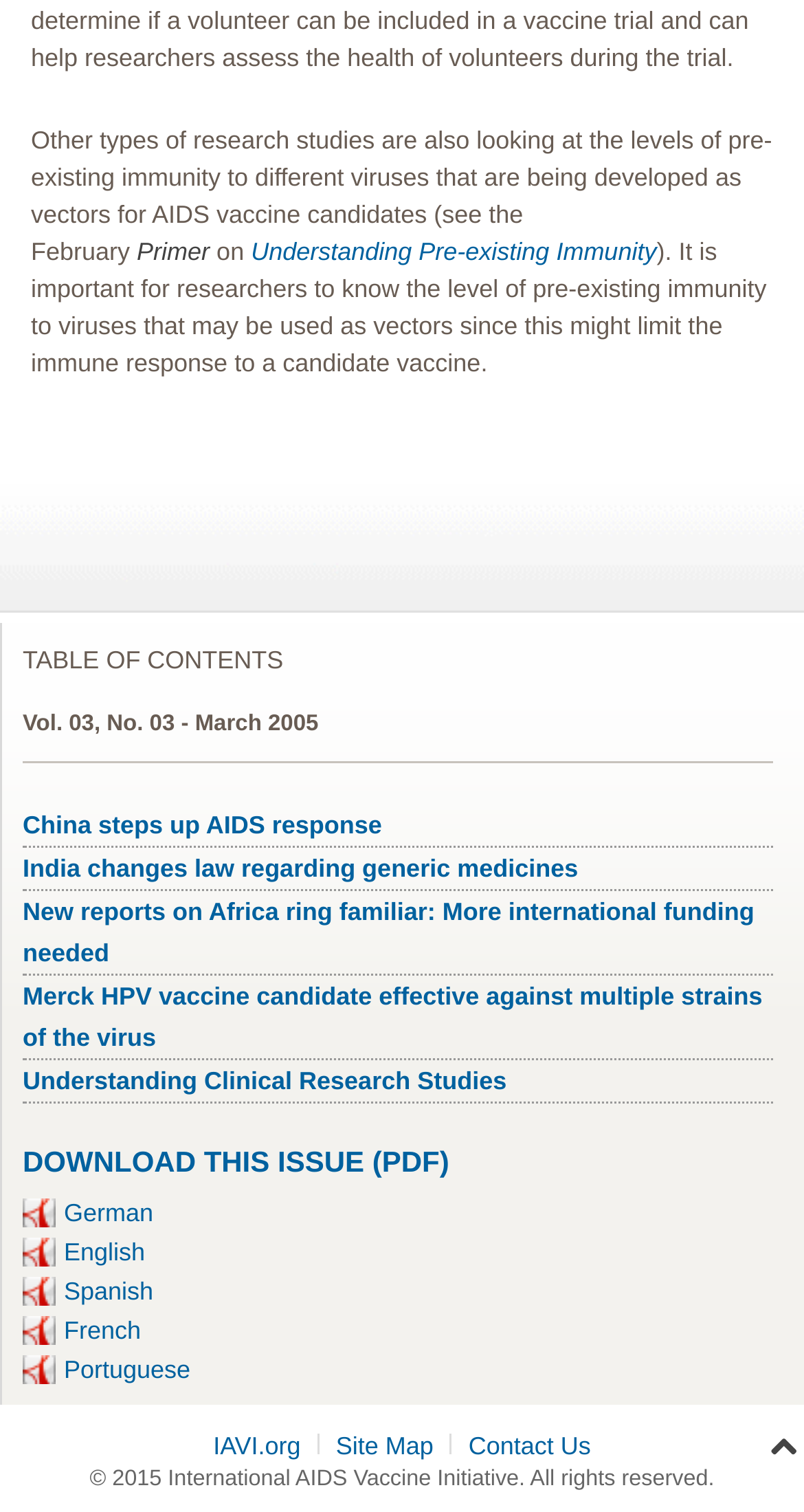For the element described, predict the bounding box coordinates as (top-left x, top-left y, bottom-right x, bottom-right y). All values should be between 0 and 1. Element description: China steps up AIDS response

[0.028, 0.536, 0.475, 0.555]